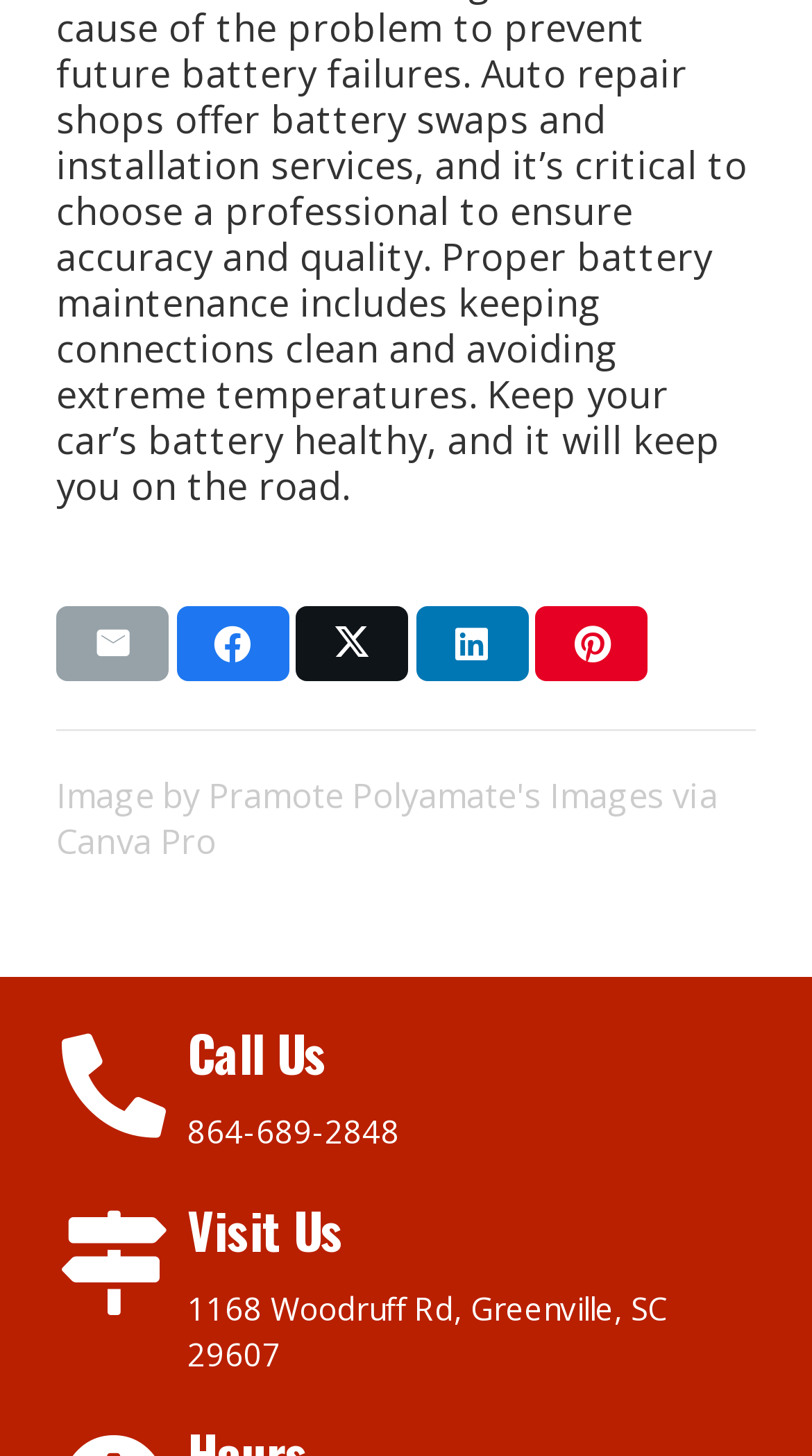Please identify the bounding box coordinates of the clickable region that I should interact with to perform the following instruction: "Visit Us". The coordinates should be expressed as four float numbers between 0 and 1, i.e., [left, top, right, bottom].

[0.069, 0.831, 0.231, 0.903]